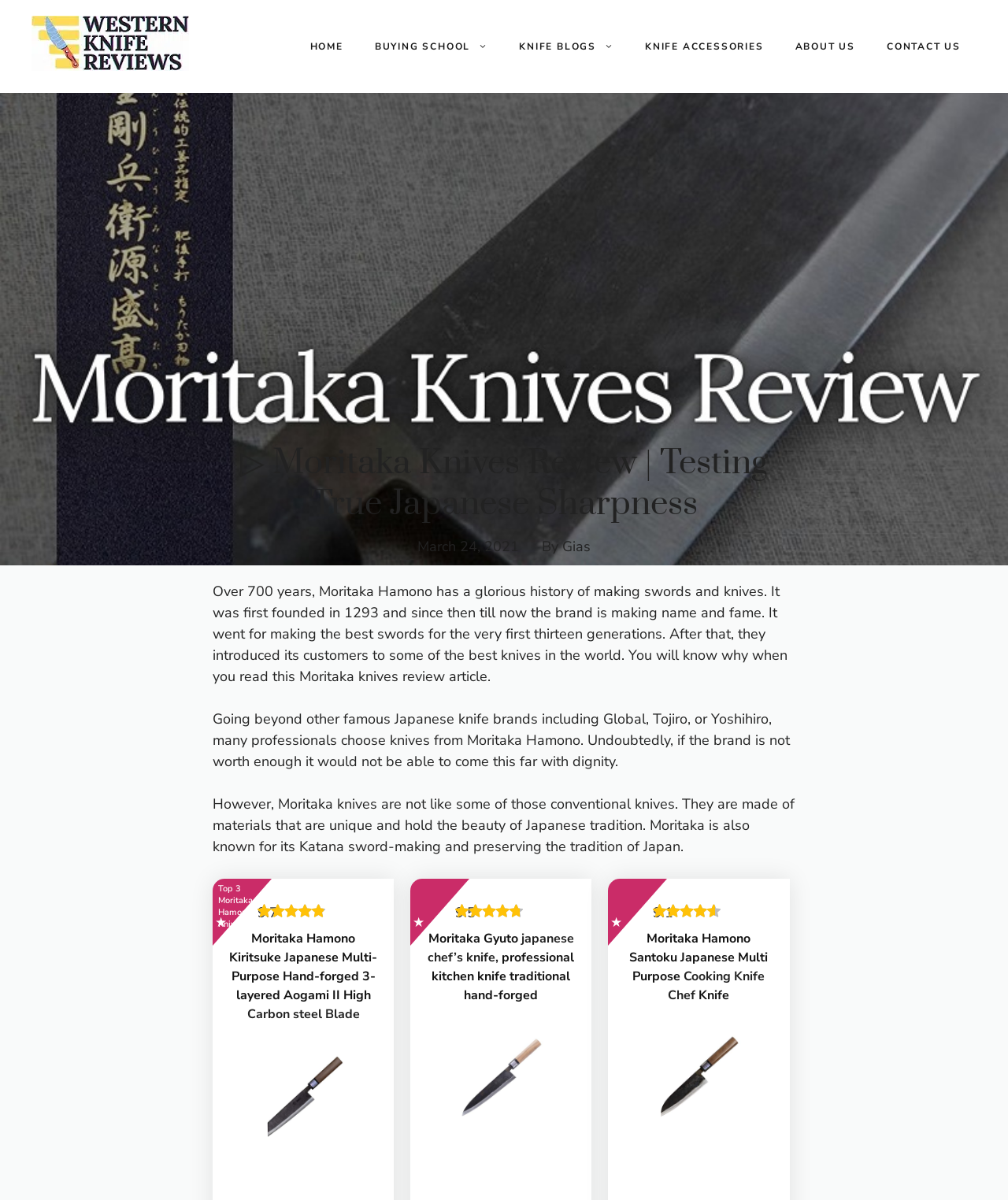Who is the author of the review article?
Provide a short answer using one word or a brief phrase based on the image.

Gias